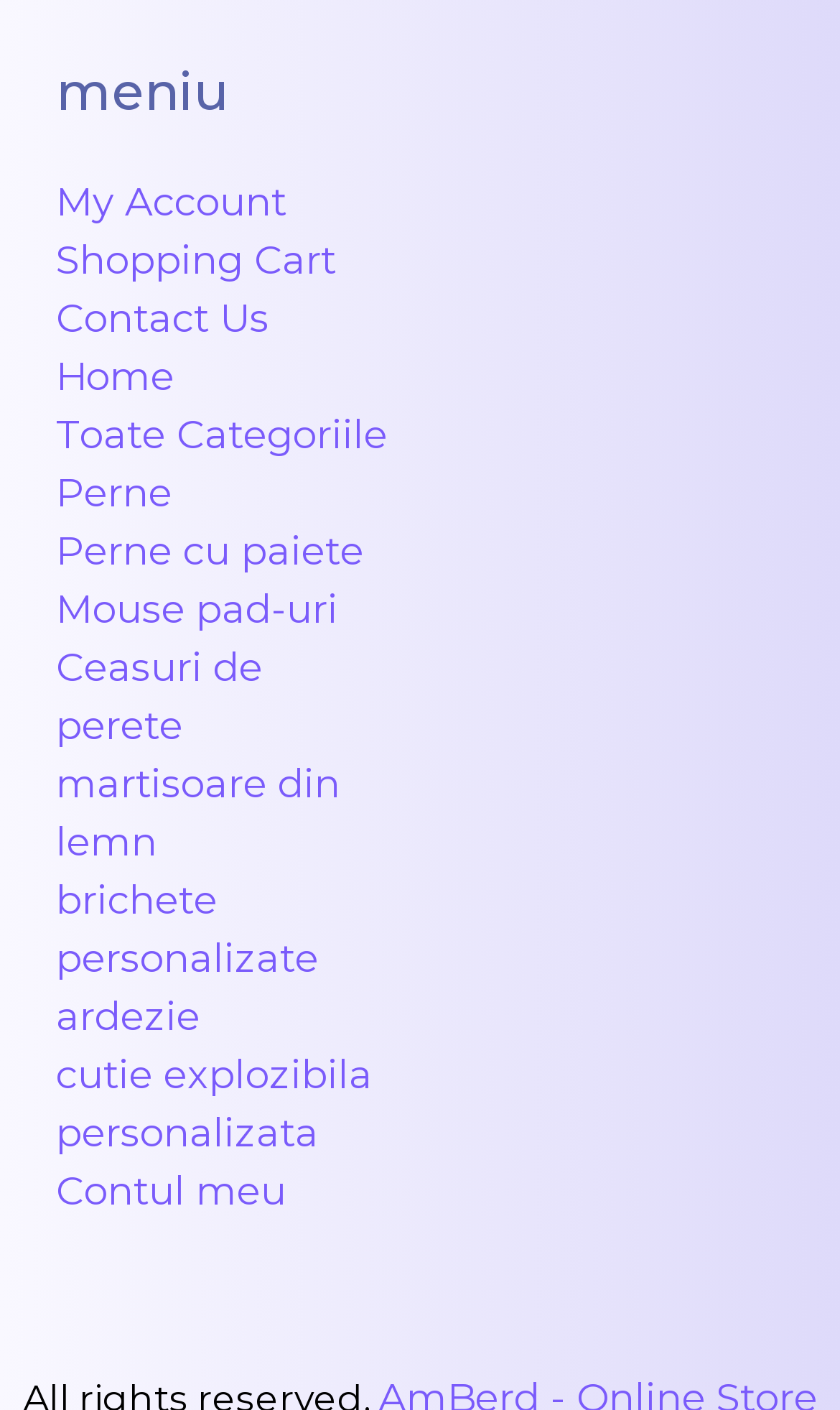How many links are there in total?
Use the image to answer the question with a single word or phrase.

14